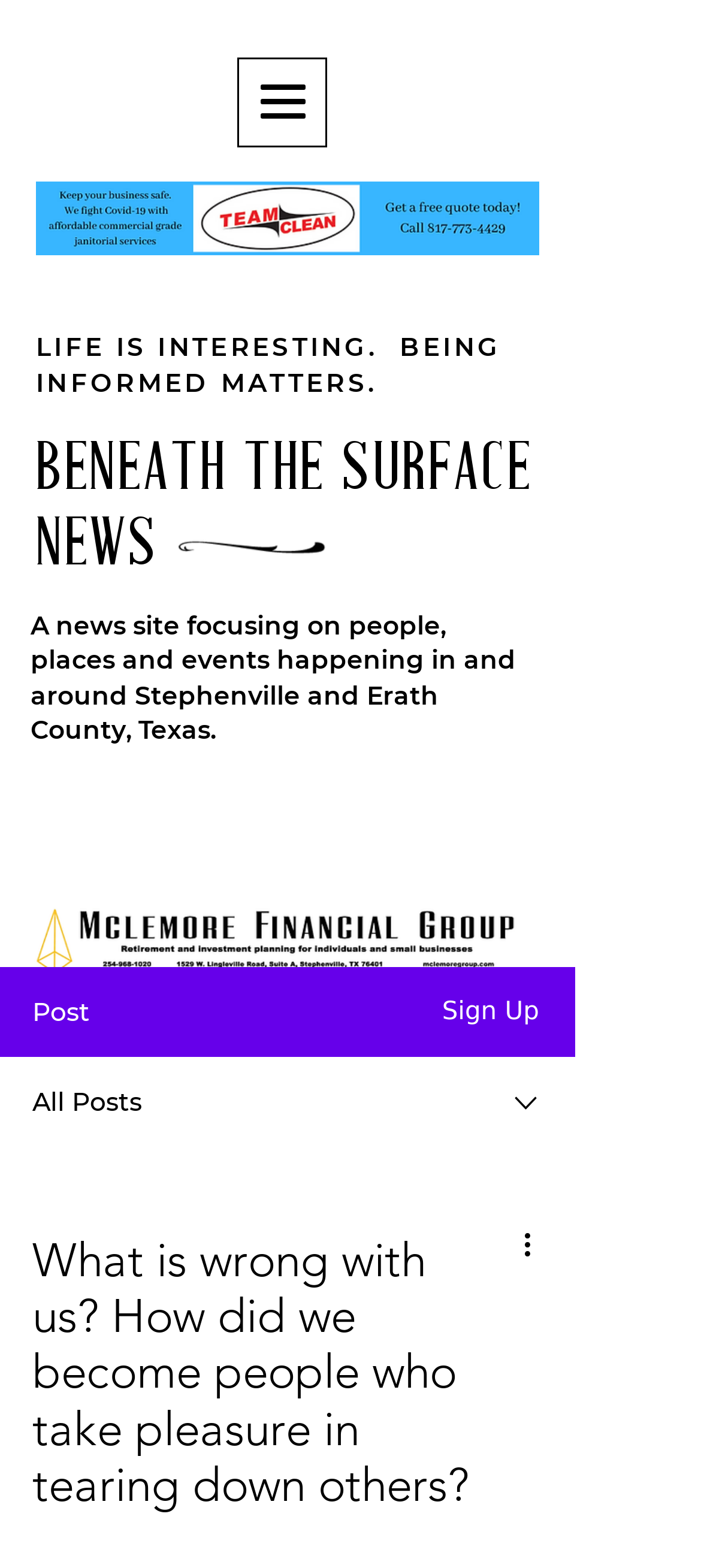Identify the bounding box coordinates for the UI element described as: "The Galaxy's Finest™".

None